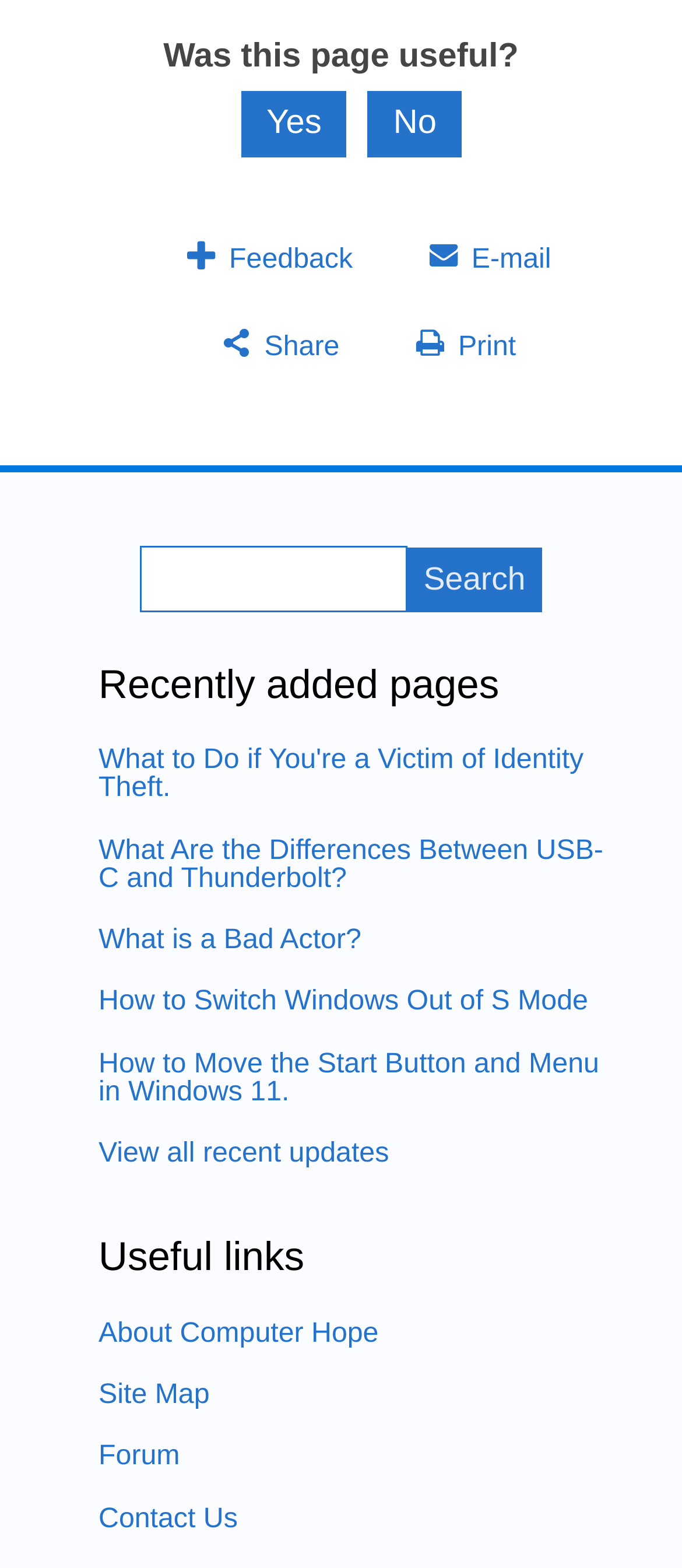What type of content is listed under 'Recently added pages'?
Provide a concise answer using a single word or phrase based on the image.

Links to articles